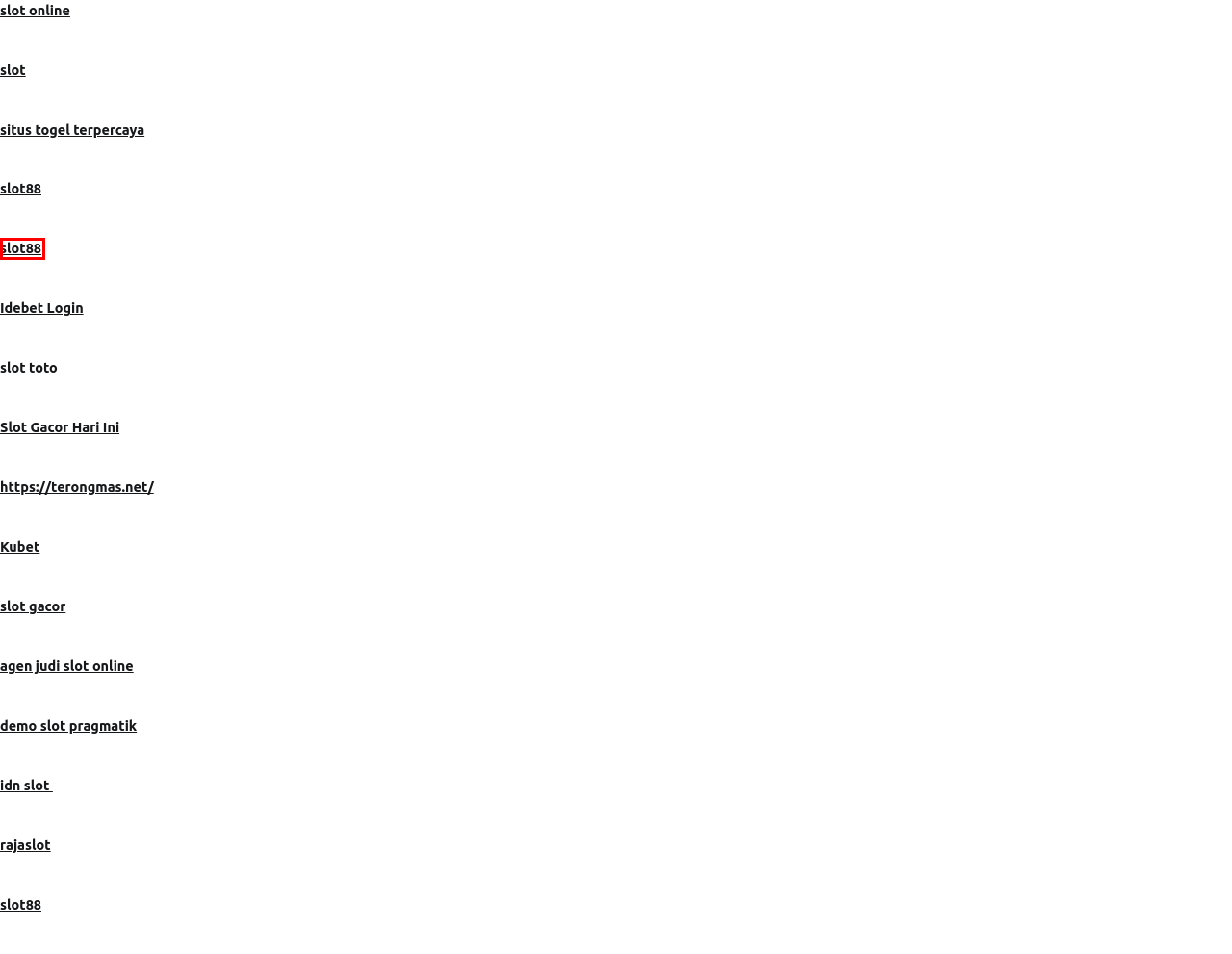Analyze the webpage screenshot with a red bounding box highlighting a UI element. Select the description that best matches the new webpage after clicking the highlighted element. Here are the options:
A. ZAKRA Multipurpose WordPress Theme - Fast, Customizable & SEO-Friendly
B. admin – Henry-Des1gn
C. Blog Tool, Publishing Platform, and CMS – WordPress.org
D. Miscellaneous – Henry-Des1gn
E. SLOT88 : RAJASLOTJP Daftar Raja Slot Gacor Hari Ini Bisa Judi Slot Online
F. Bonanza88JP Login dan Daftar Bonanza 88 Dengan Link Alternatif Terlengkap
G. SLOT88 : SLOT88JP Masa Iya Ada Situs Judi Slot Online JP Paling Gacor
H. Photography – Henry-Des1gn

G